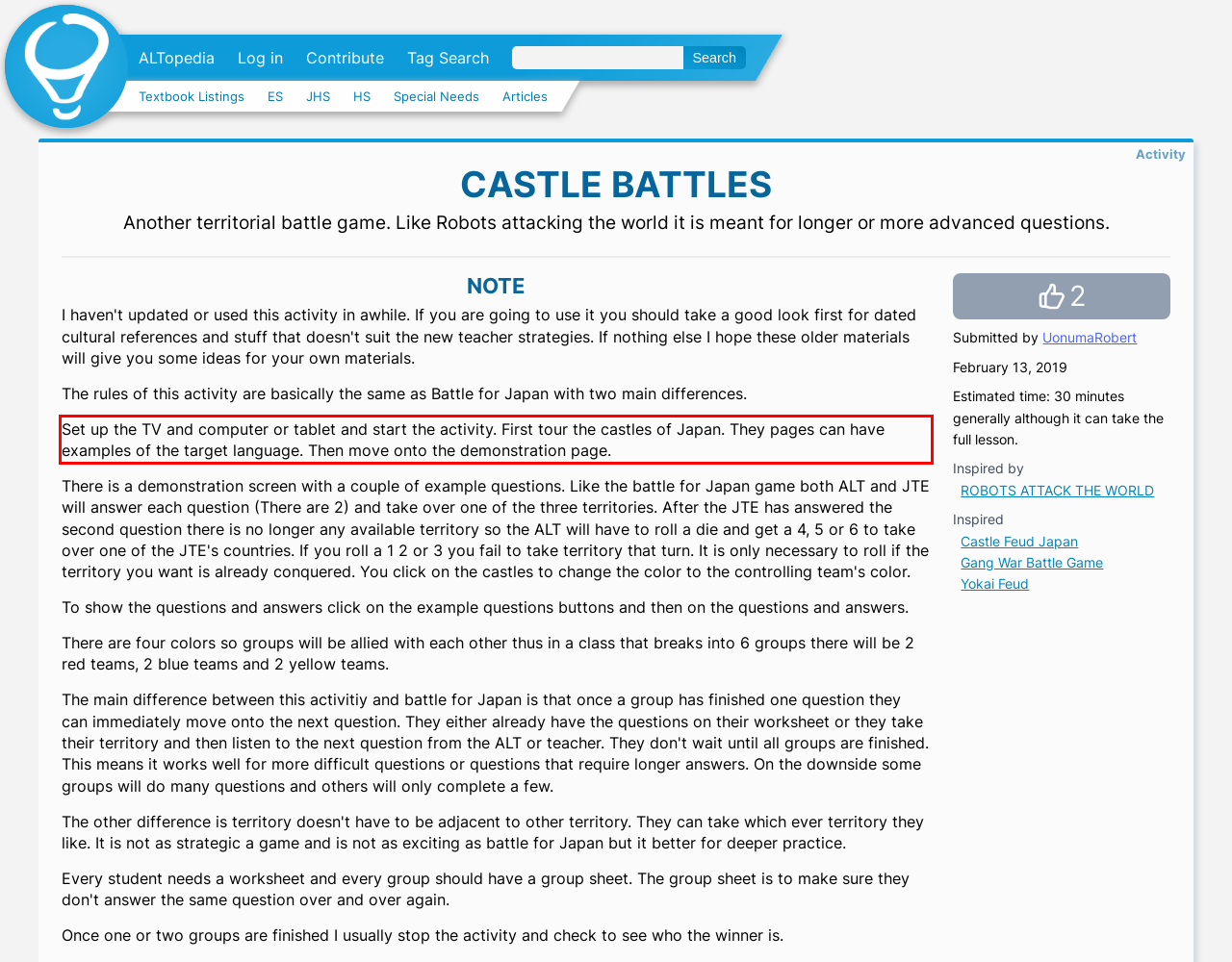Identify the text inside the red bounding box in the provided webpage screenshot and transcribe it.

Set up the TV and computer or tablet and start the activity. First tour the castles of Japan. They pages can have examples of the target language. Then move onto the demonstration page.